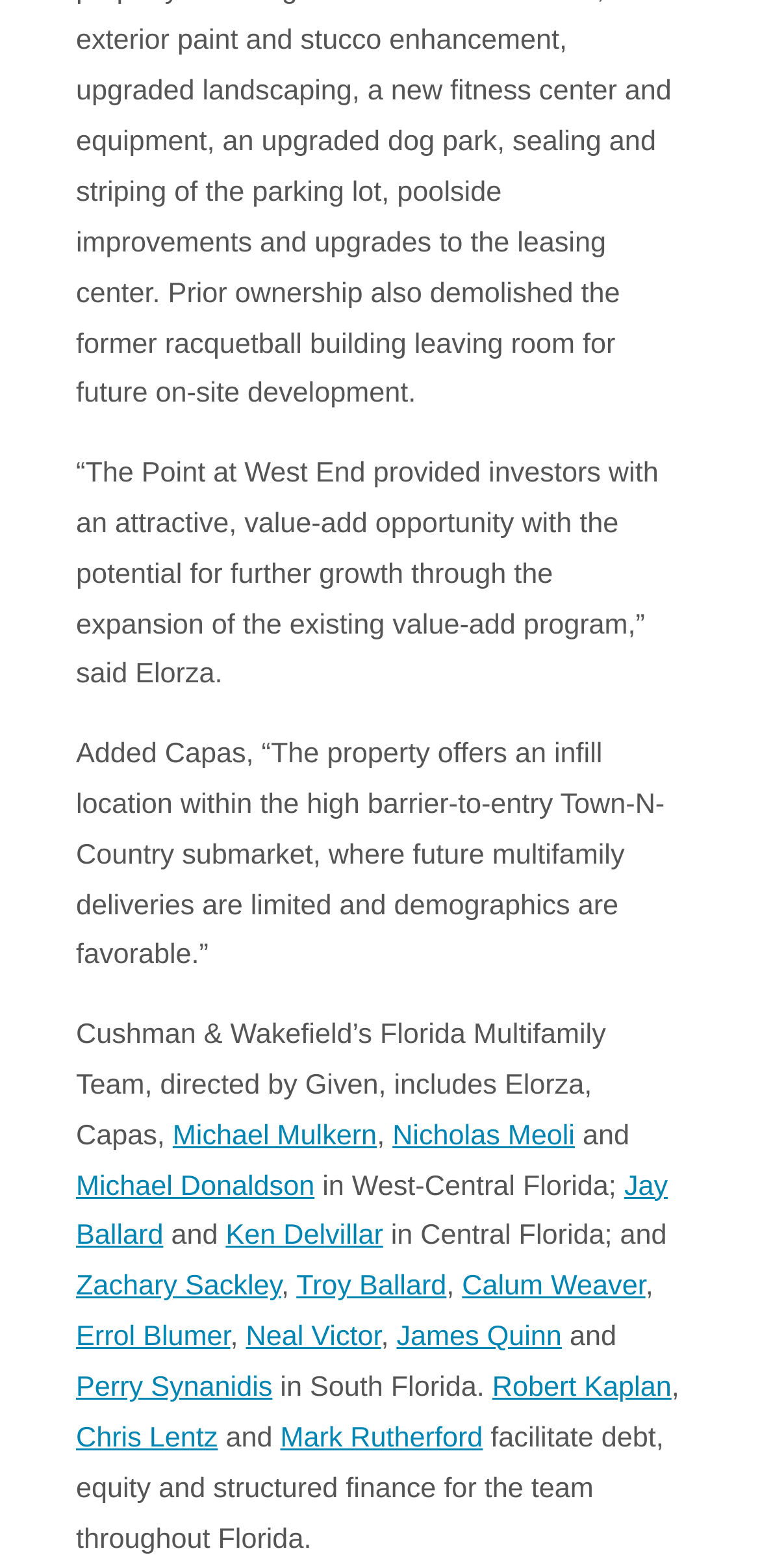Identify the bounding box coordinates of the area that should be clicked in order to complete the given instruction: "view Austell news". The bounding box coordinates should be four float numbers between 0 and 1, i.e., [left, top, right, bottom].

None